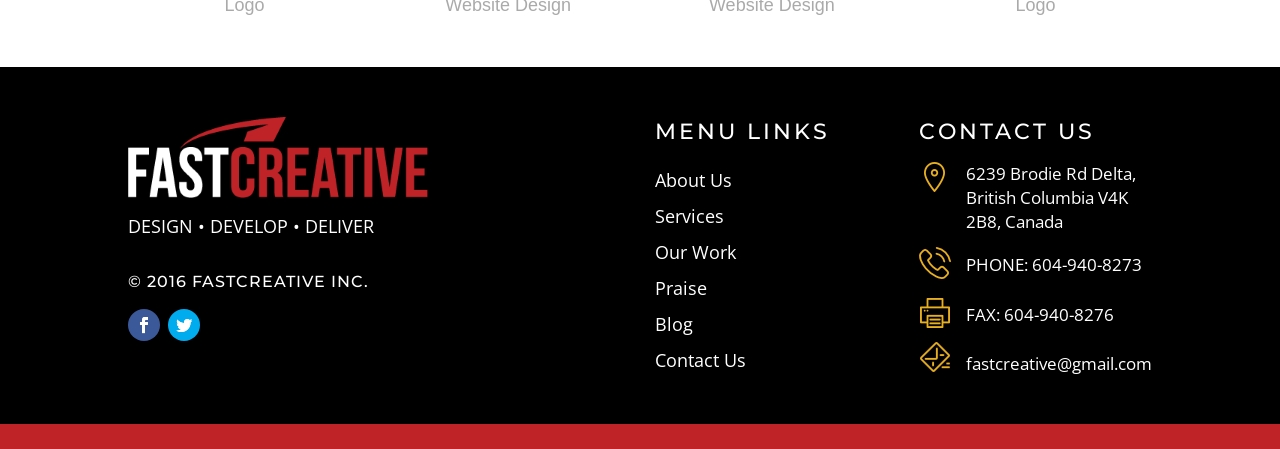Please determine the bounding box coordinates of the area that needs to be clicked to complete this task: 'Click on Services'. The coordinates must be four float numbers between 0 and 1, formatted as [left, top, right, bottom].

[0.512, 0.455, 0.566, 0.509]